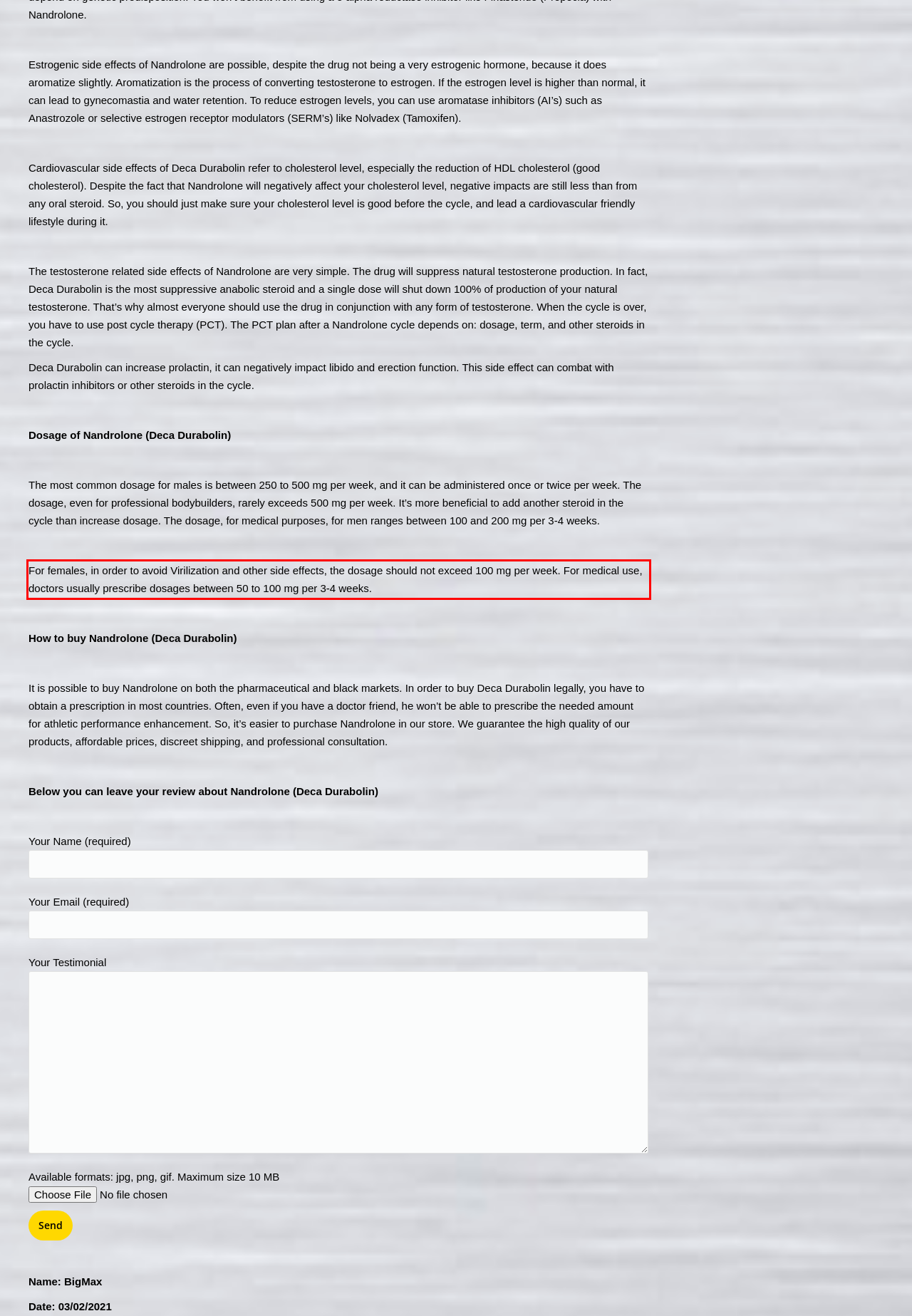Examine the webpage screenshot and use OCR to recognize and output the text within the red bounding box.

For females, in order to avoid Virilization and other side effects, the dosage should not exceed 100 mg per week. For medical use, doctors usually prescribe dosages between 50 to 100 mg per 3-4 weeks.